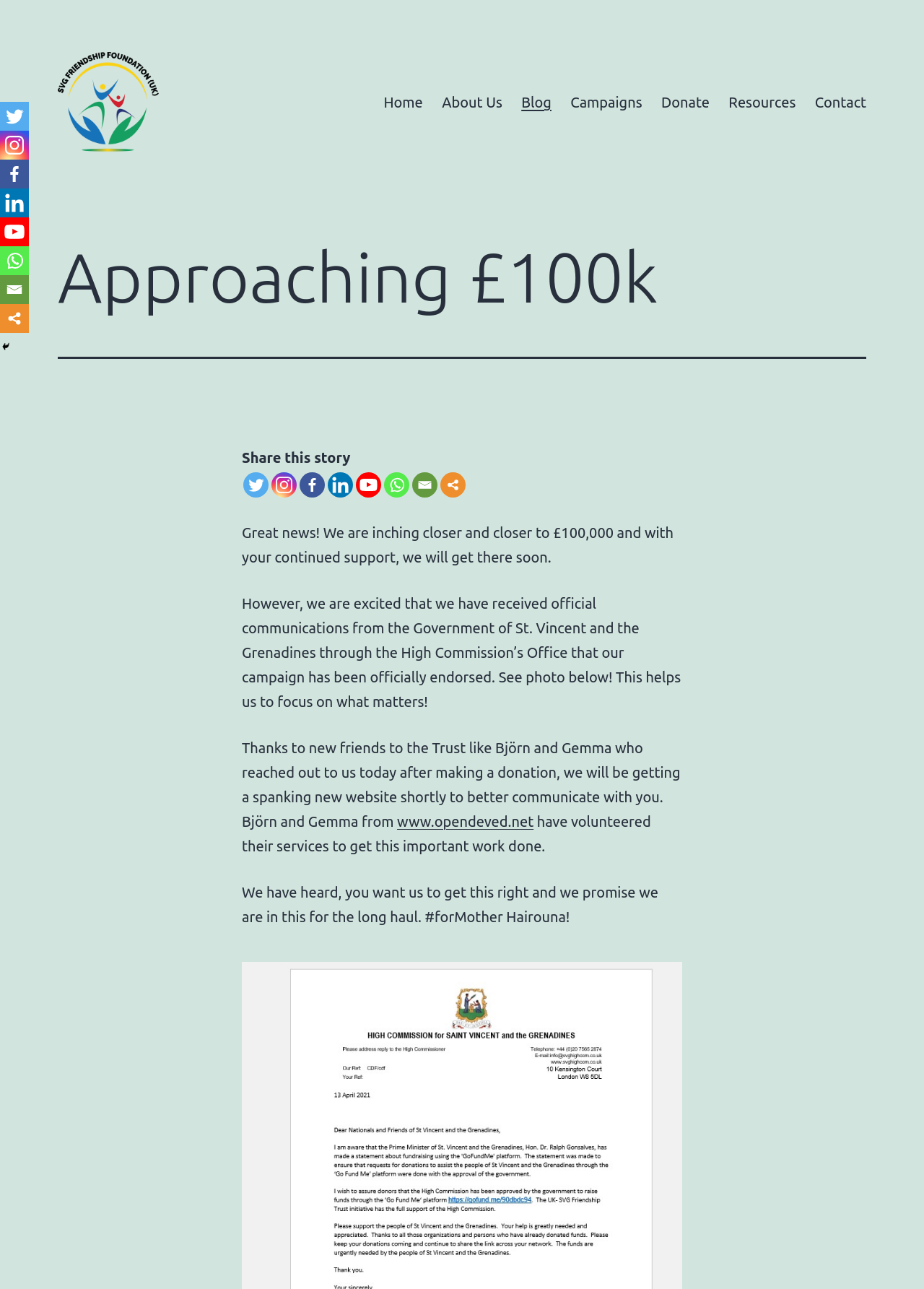Who is helping the foundation to get a new website?
Look at the screenshot and respond with one word or a short phrase.

Björn and Gemma